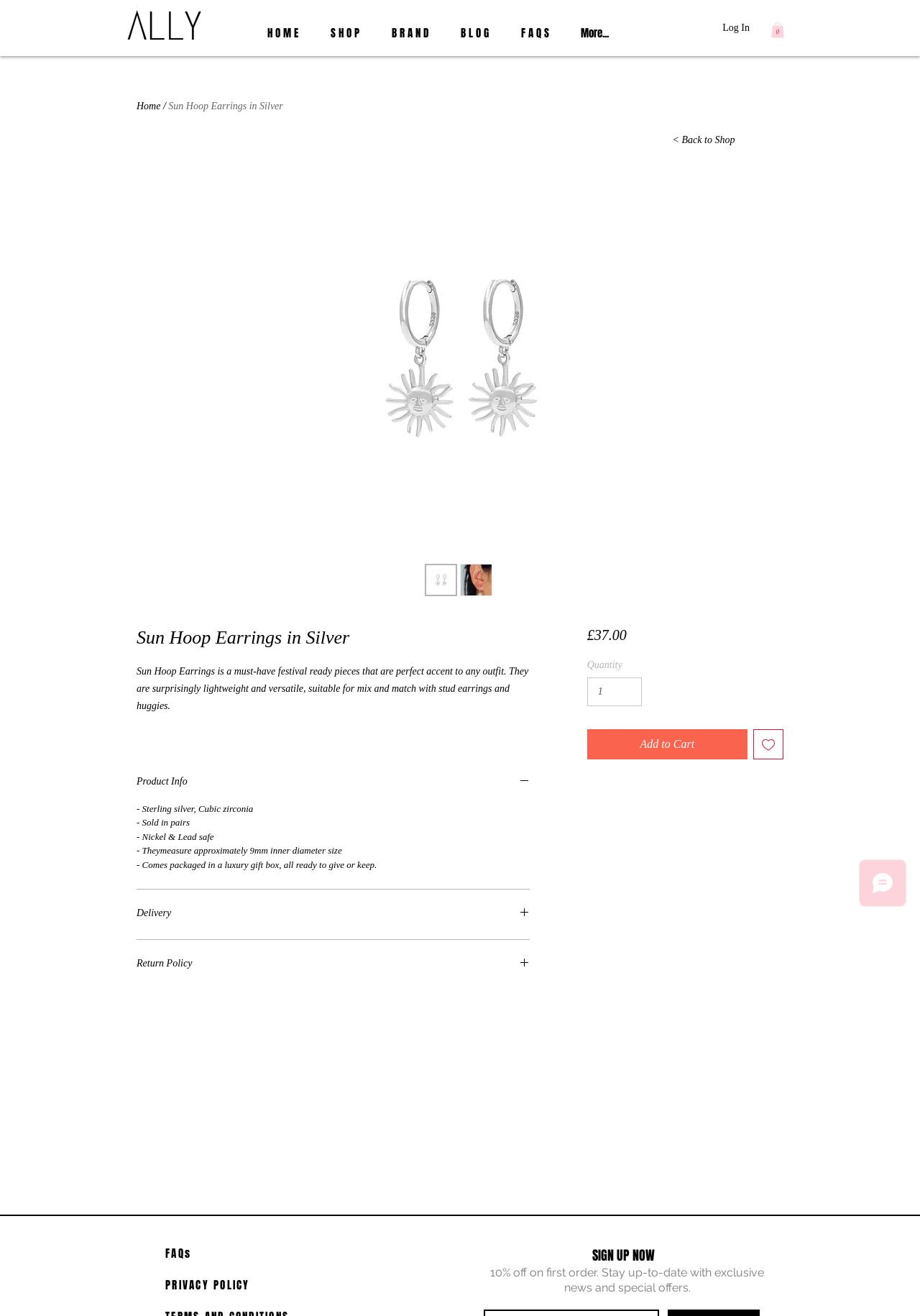Refer to the screenshot and give an in-depth answer to this question: What is the purpose of the 'Add to Wishlist' button?

I inferred the purpose of the button by its text and its location near the 'Add to Cart' button, suggesting that it allows users to save the product for later.